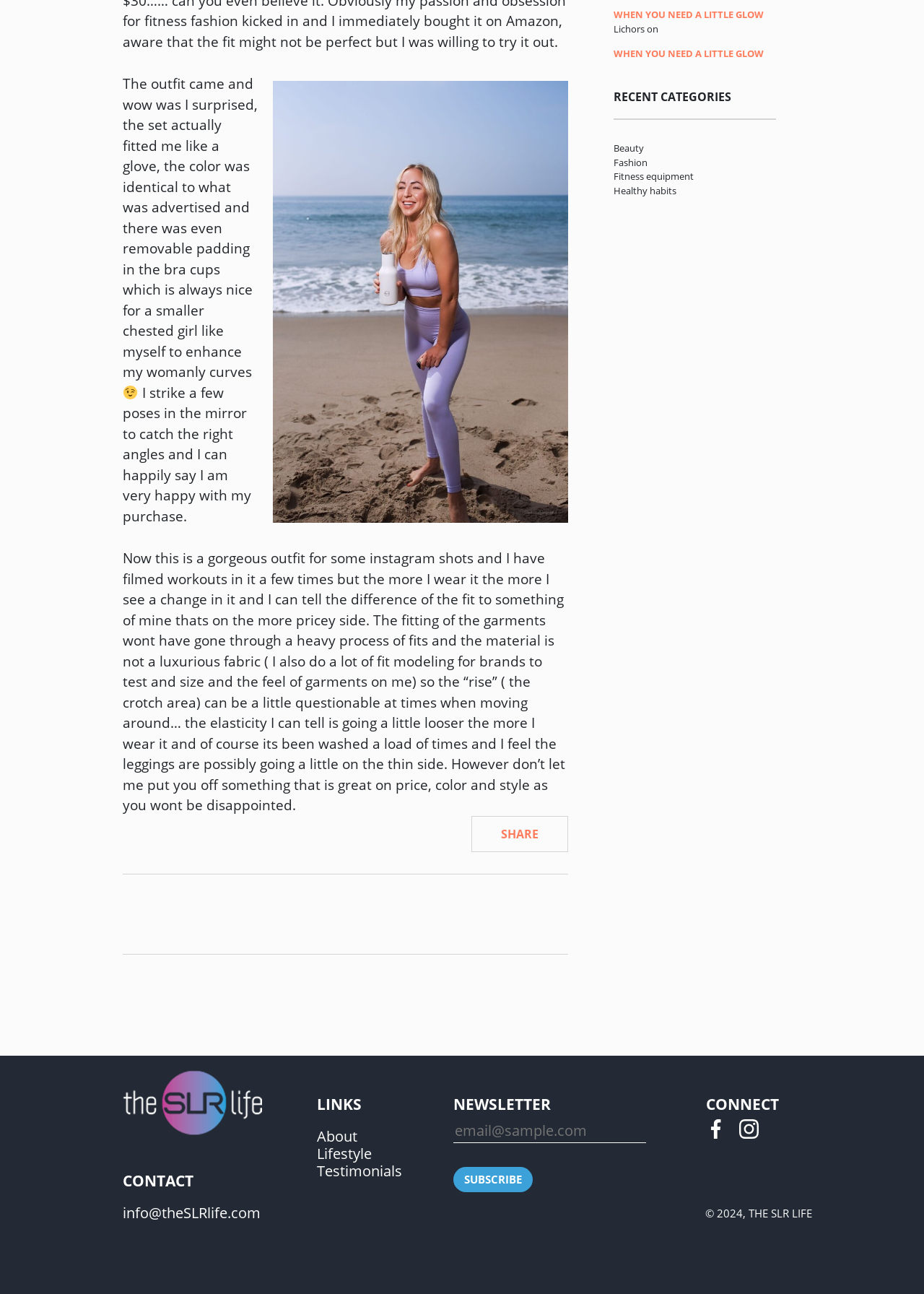What is the purpose of the newsletter?
Based on the screenshot, answer the question with a single word or phrase.

To stay updated